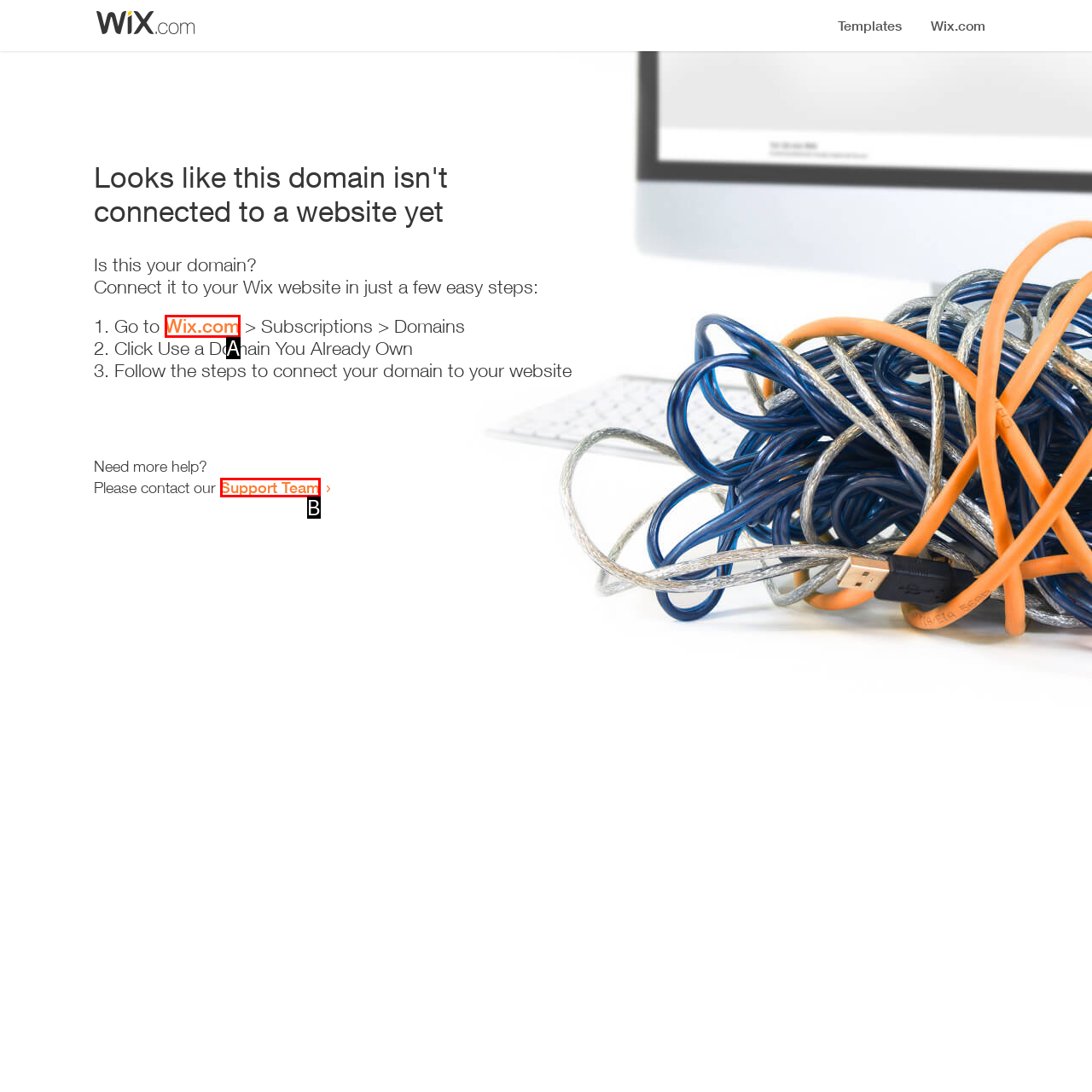Which HTML element matches the description: Wix.com the best? Answer directly with the letter of the chosen option.

A